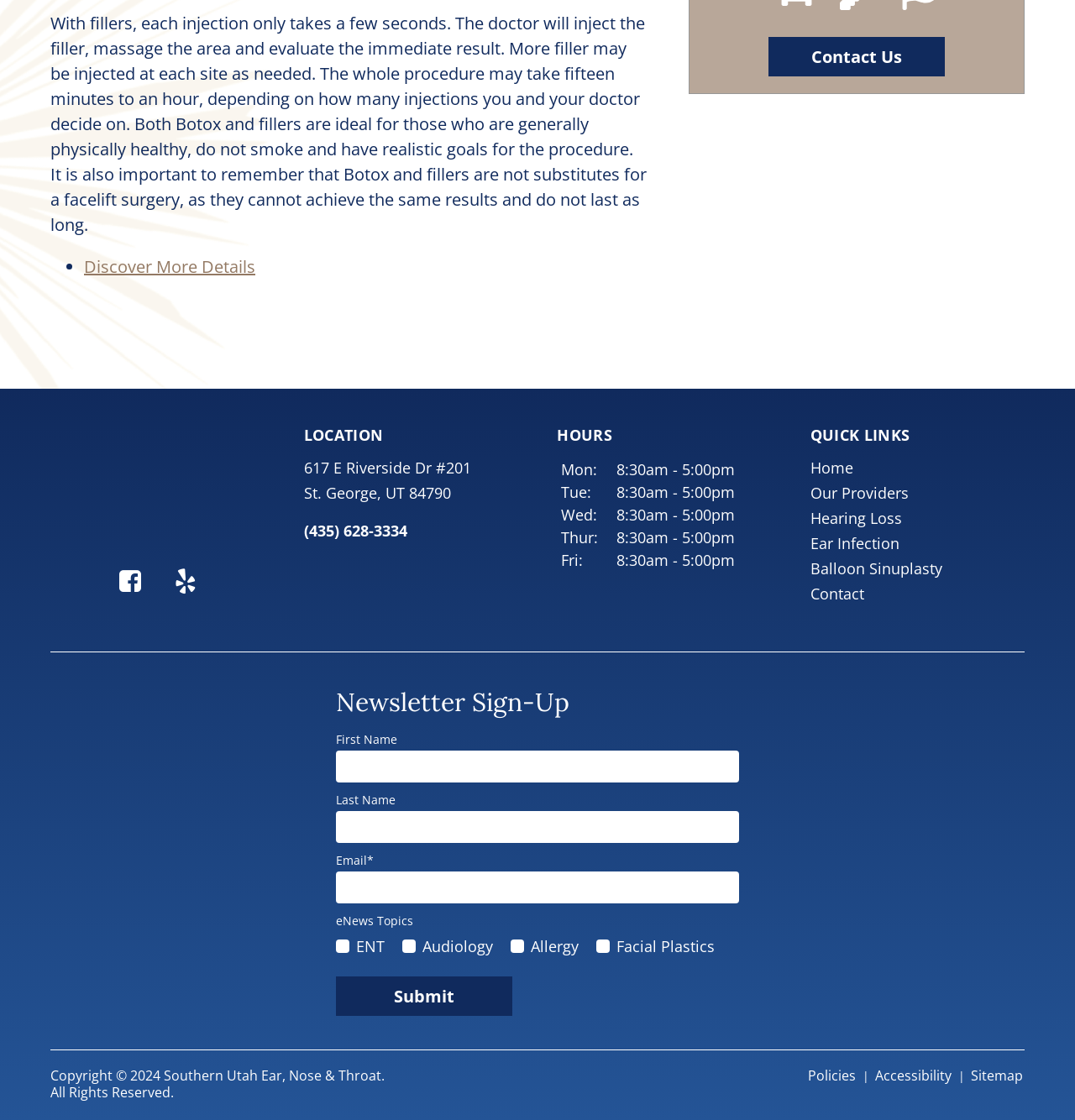Identify the bounding box for the described UI element: "parent_node: Email* name="email"".

[0.312, 0.778, 0.688, 0.807]